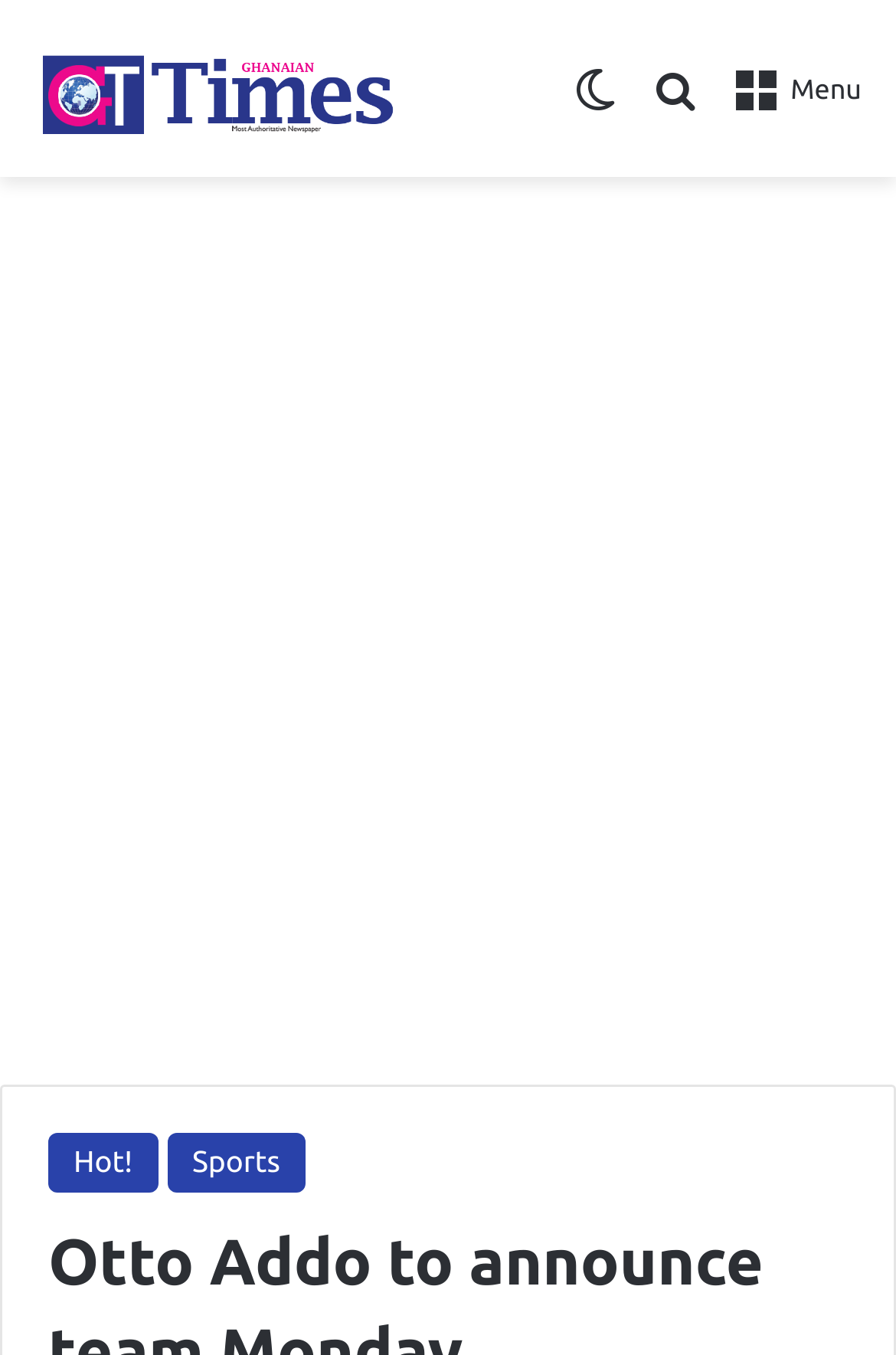What is the topic of the webpage?
Using the information from the image, answer the question thoroughly.

The topic of the webpage can be determined by looking at the content of the webpage, which appears to be an article about the announcement of a team for the Qatar 2022 FIFA World Cup, and the link 'Sports' at the top-right corner of the webpage, which suggests that the webpage is related to sports news.